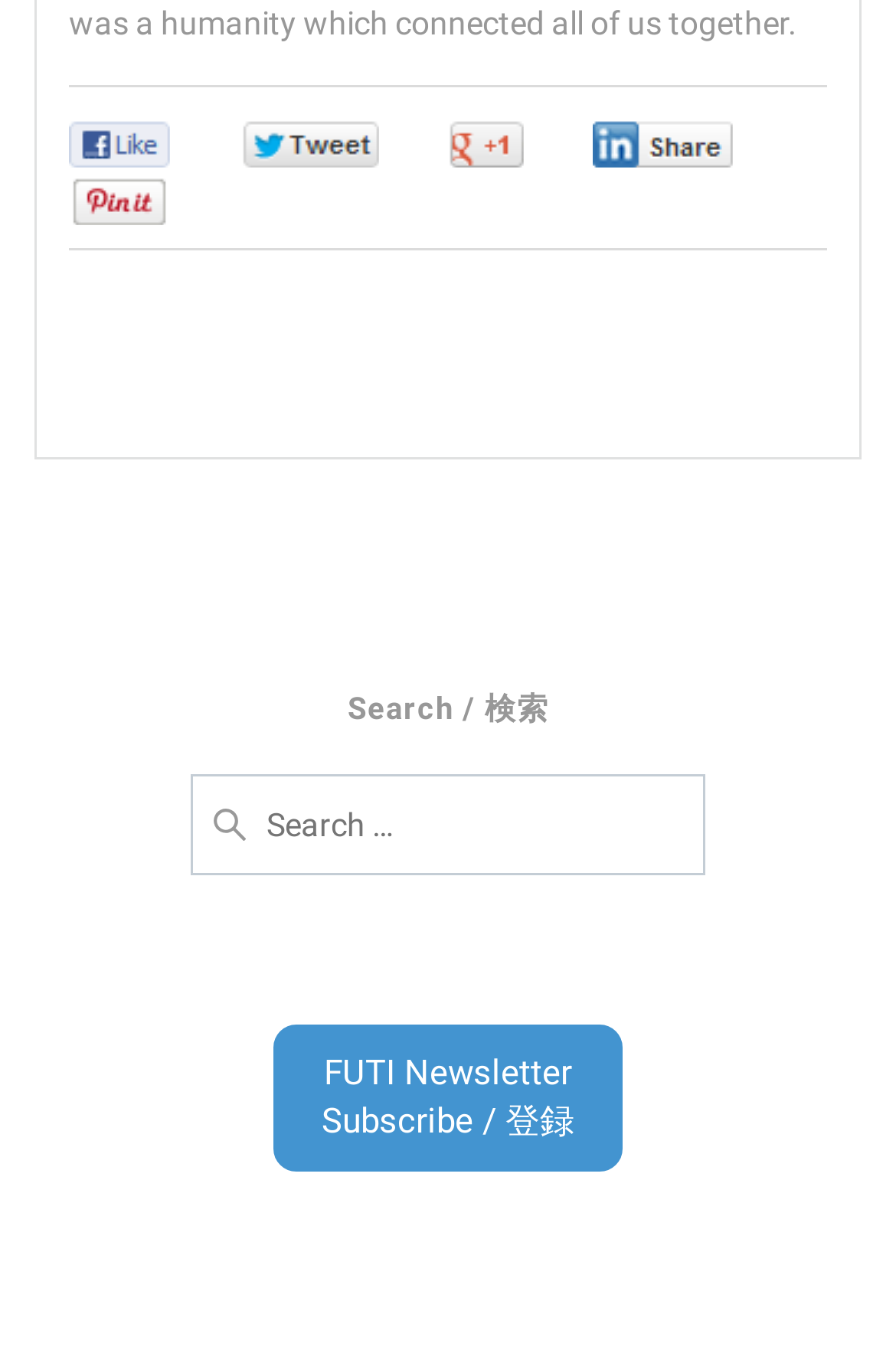Where is the 'FUTI Newsletter Subscribe' link located? Please answer the question using a single word or phrase based on the image.

Bottom middle